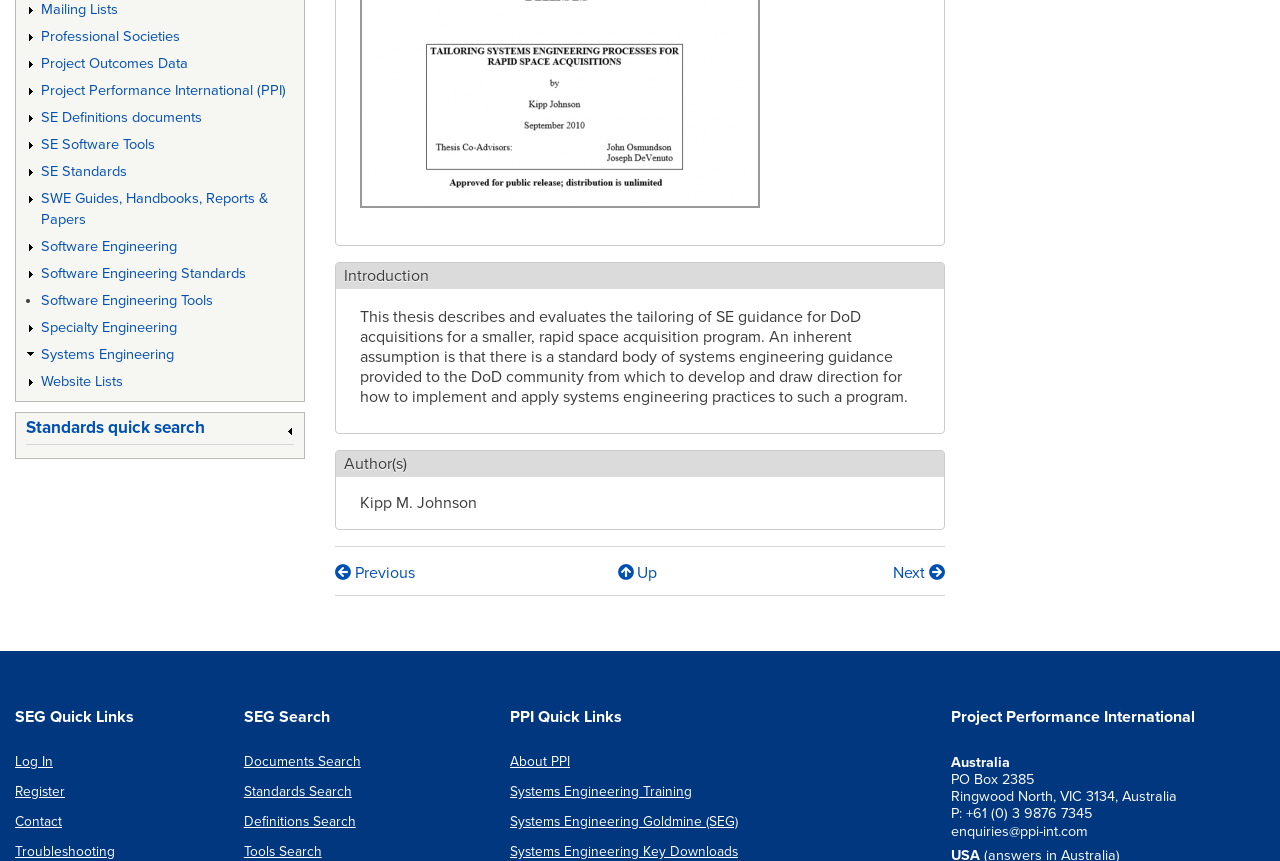What is the function of the 'Log In' link?
Offer a detailed and full explanation in response to the question.

The 'Log In' link is likely intended to allow users to log in to the website, possibly to access restricted content or to use personalized features, based on the common functionality of log in links on websites.